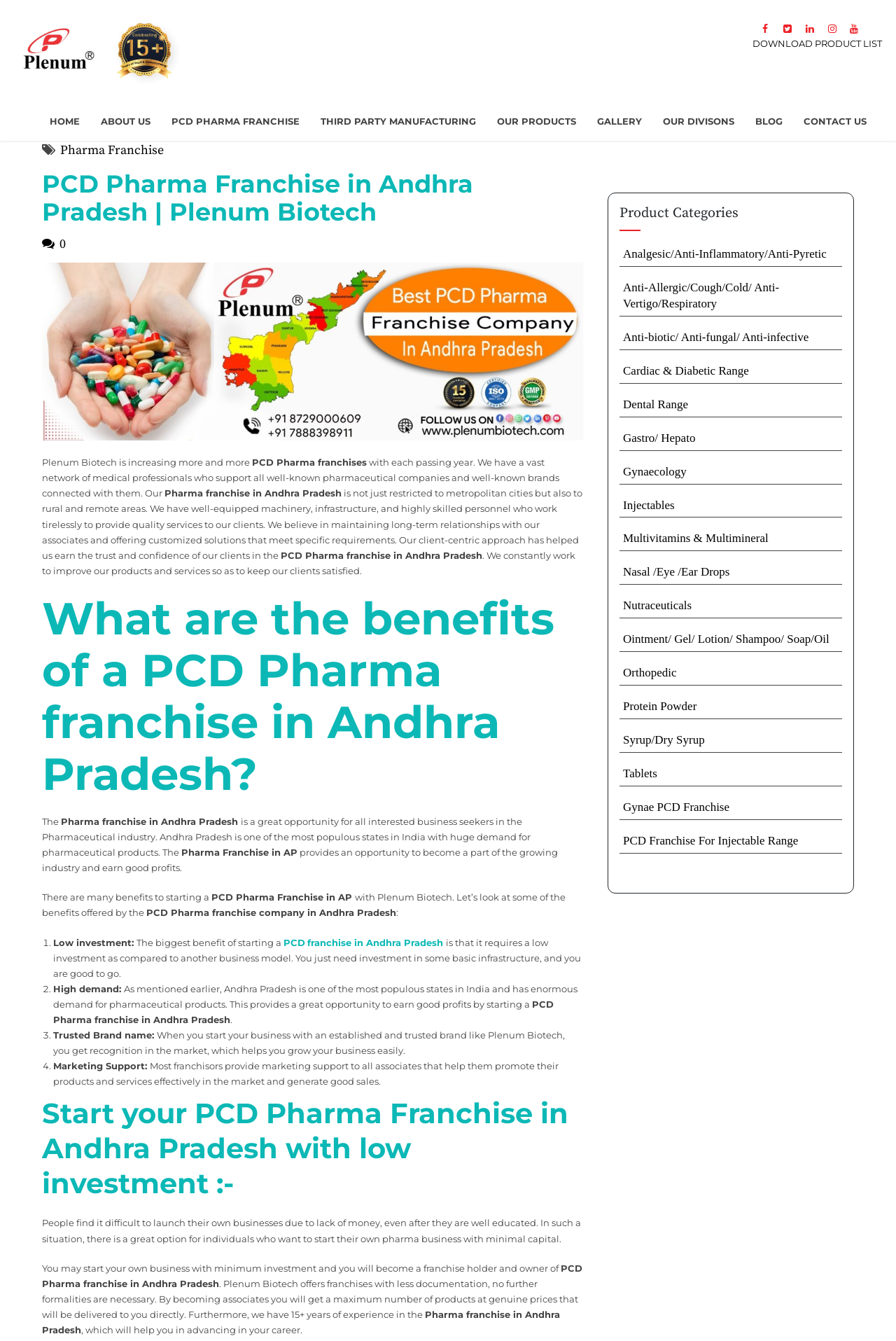Please answer the following question using a single word or phrase: How many links are there in the top navigation menu?

7